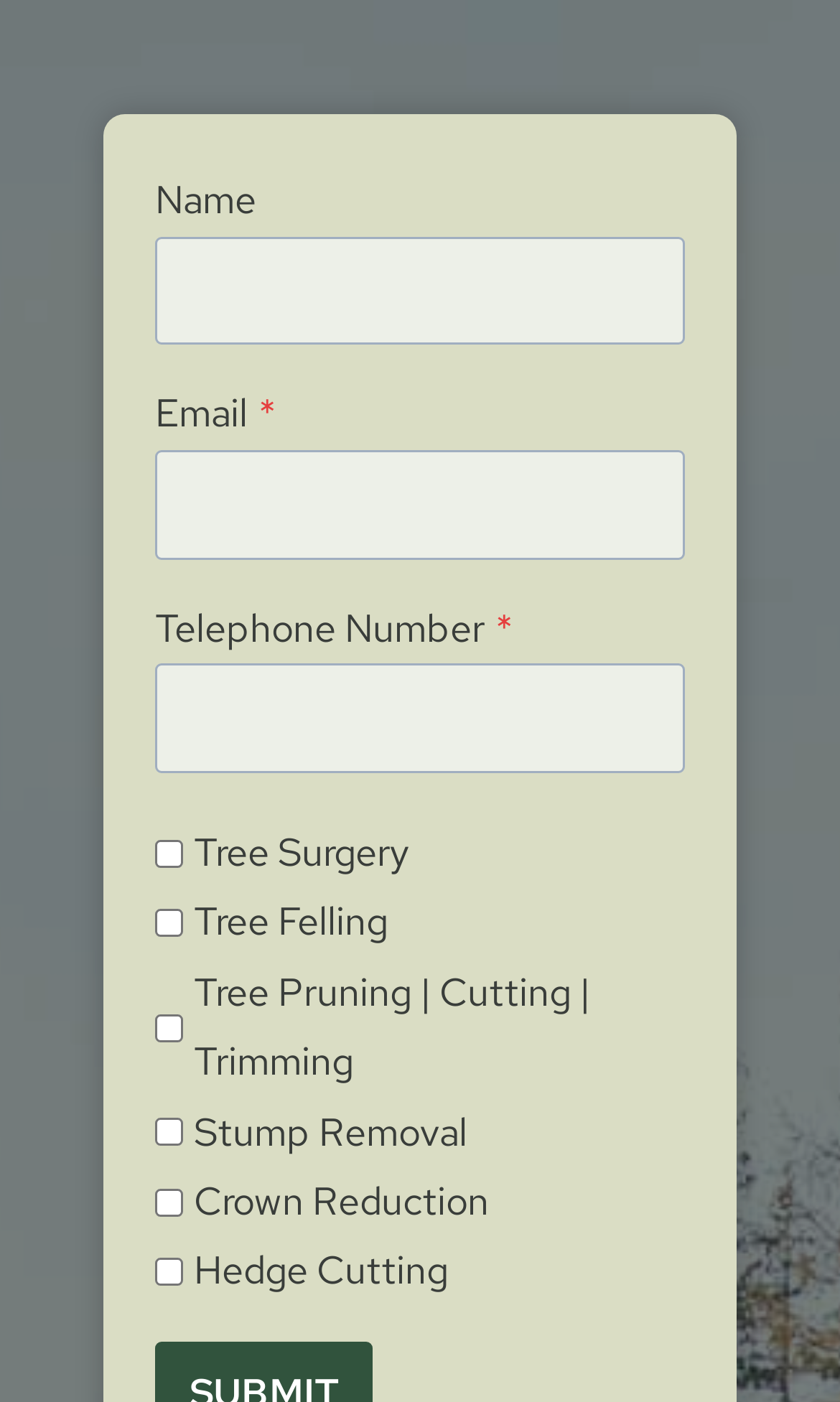Given the description of the UI element: "Standard Library API", predict the bounding box coordinates in the form of [left, top, right, bottom], with each value being a float between 0 and 1.

None